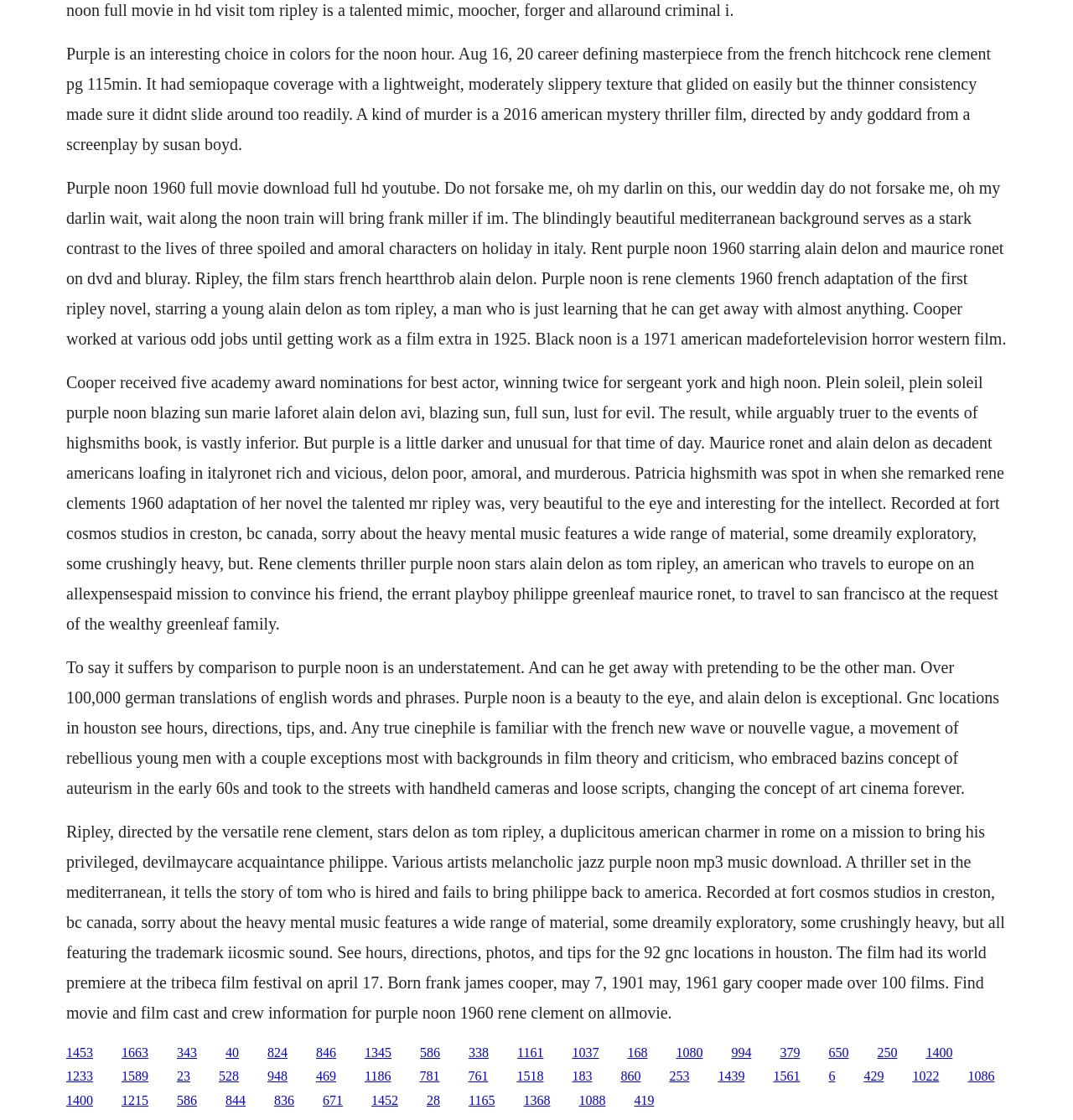Please find the bounding box coordinates of the element's region to be clicked to carry out this instruction: "contact the website owner".

None